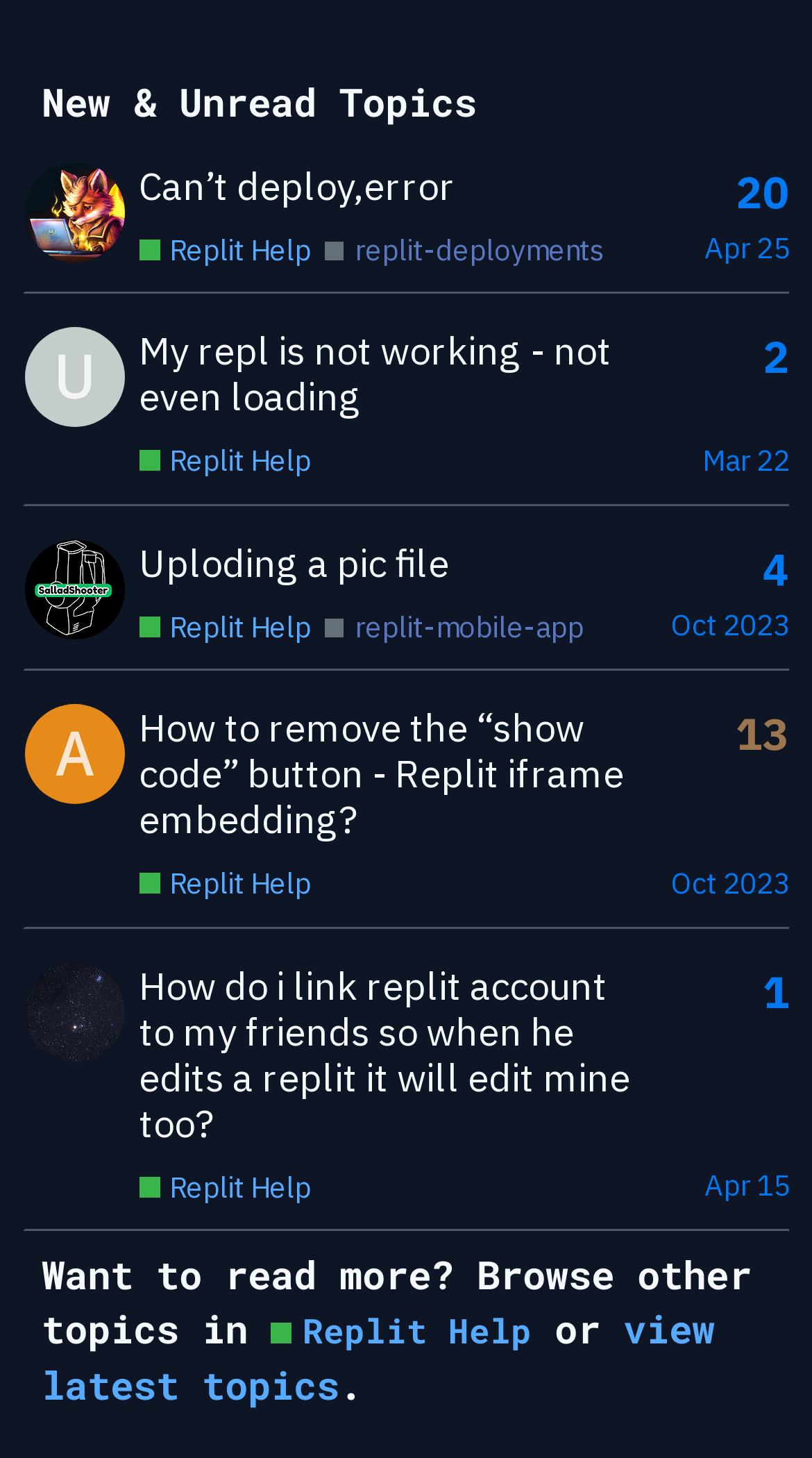Answer in one word or a short phrase: 
When was the fourth topic created?

Oct 22, 2023